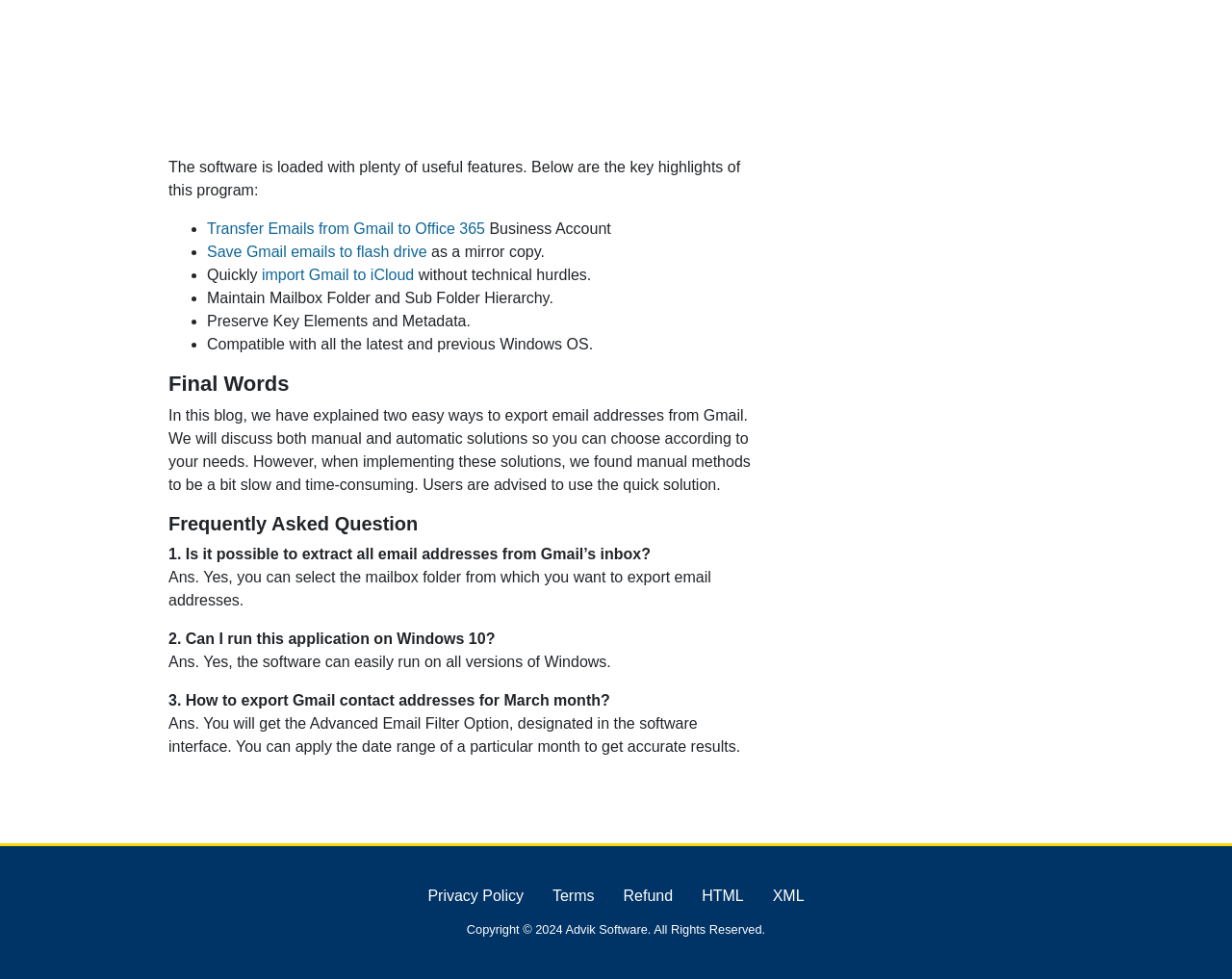Kindly respond to the following question with a single word or a brief phrase: 
What are the two easy ways to export email addresses from Gmail discussed in the blog?

Manual and automatic solutions